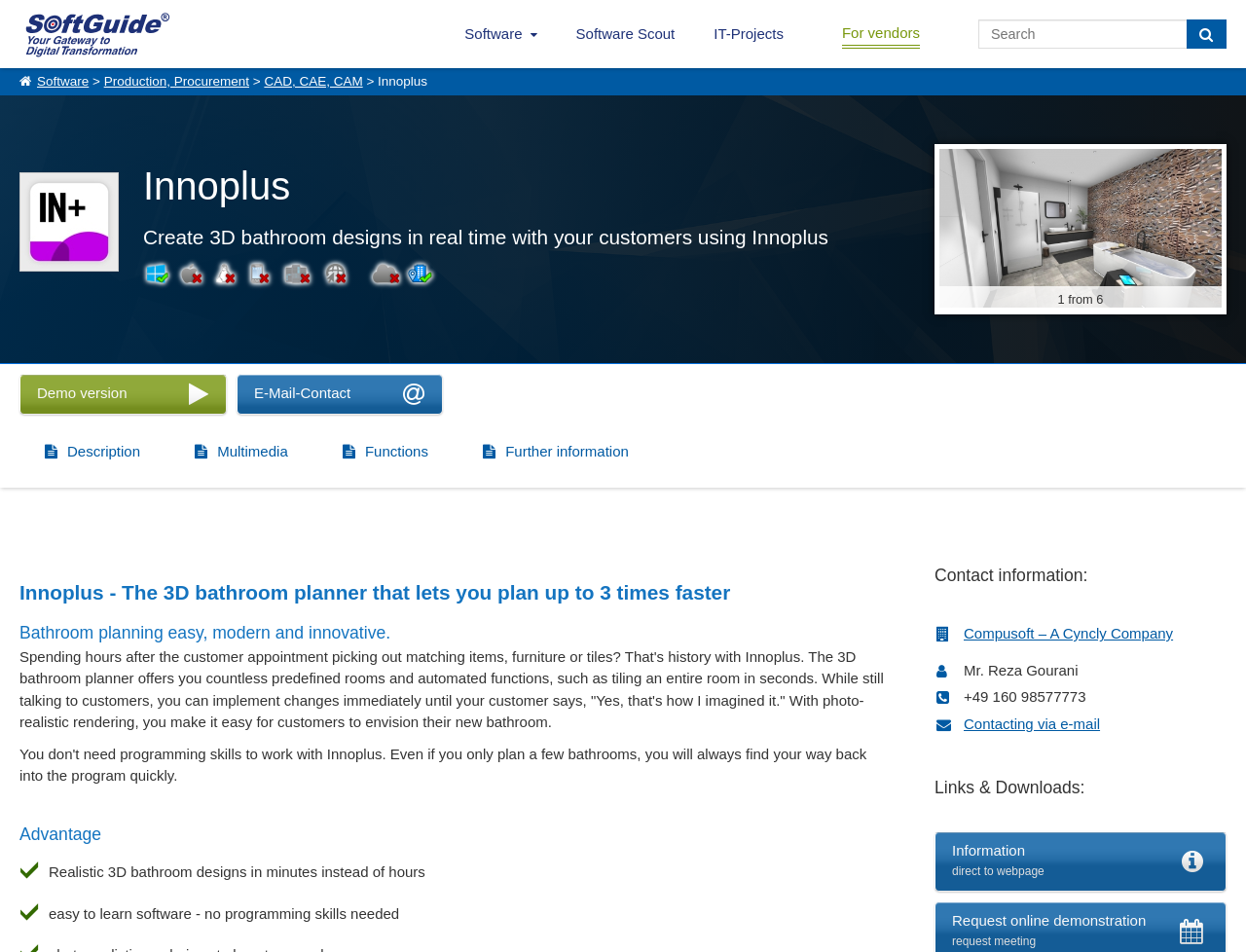Could you provide the bounding box coordinates for the portion of the screen to click to complete this instruction: "View Innoplus overview"?

[0.016, 0.078, 0.071, 0.093]